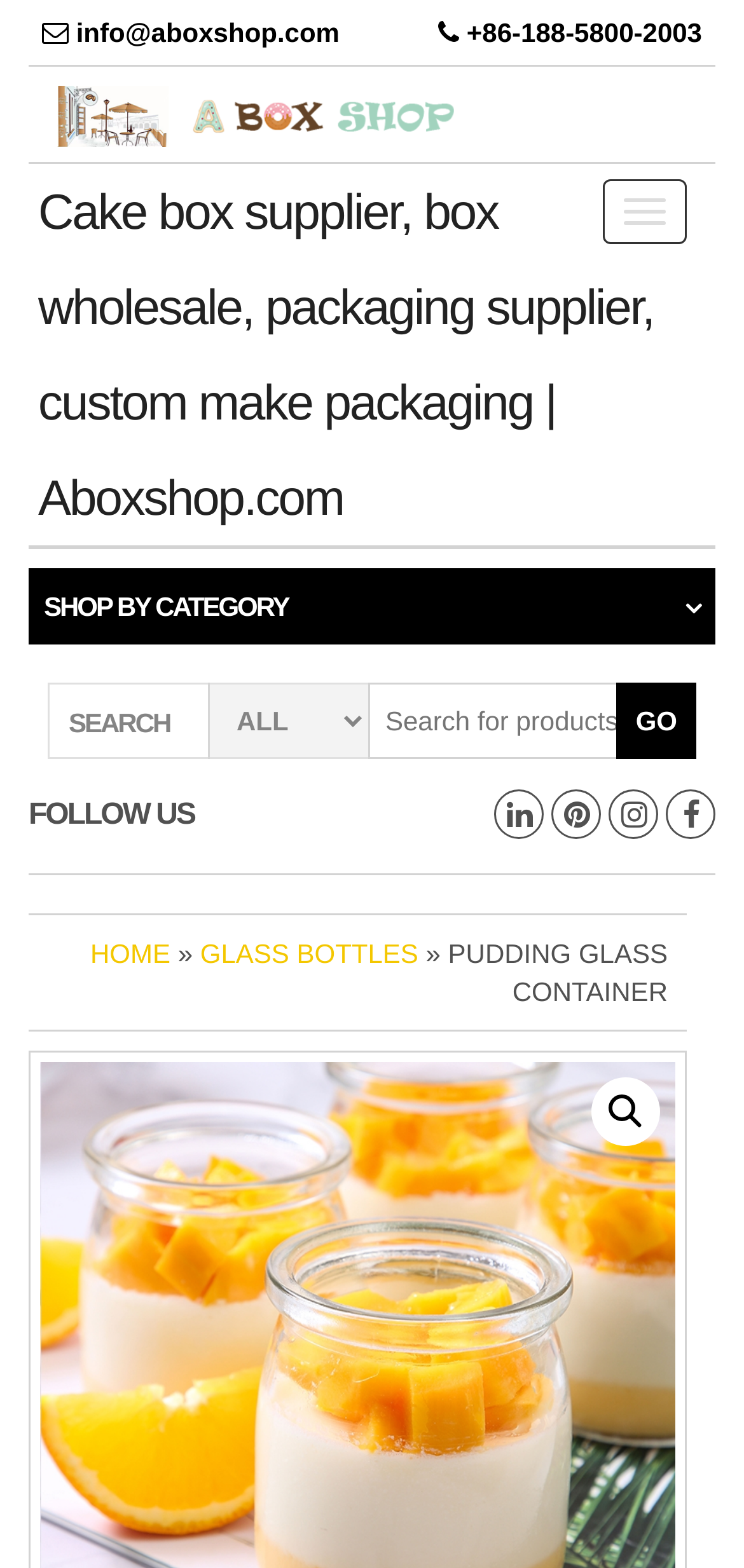Please identify the bounding box coordinates of the element I should click to complete this instruction: 'go to glass bottles page'. The coordinates should be given as four float numbers between 0 and 1, like this: [left, top, right, bottom].

[0.269, 0.598, 0.562, 0.618]